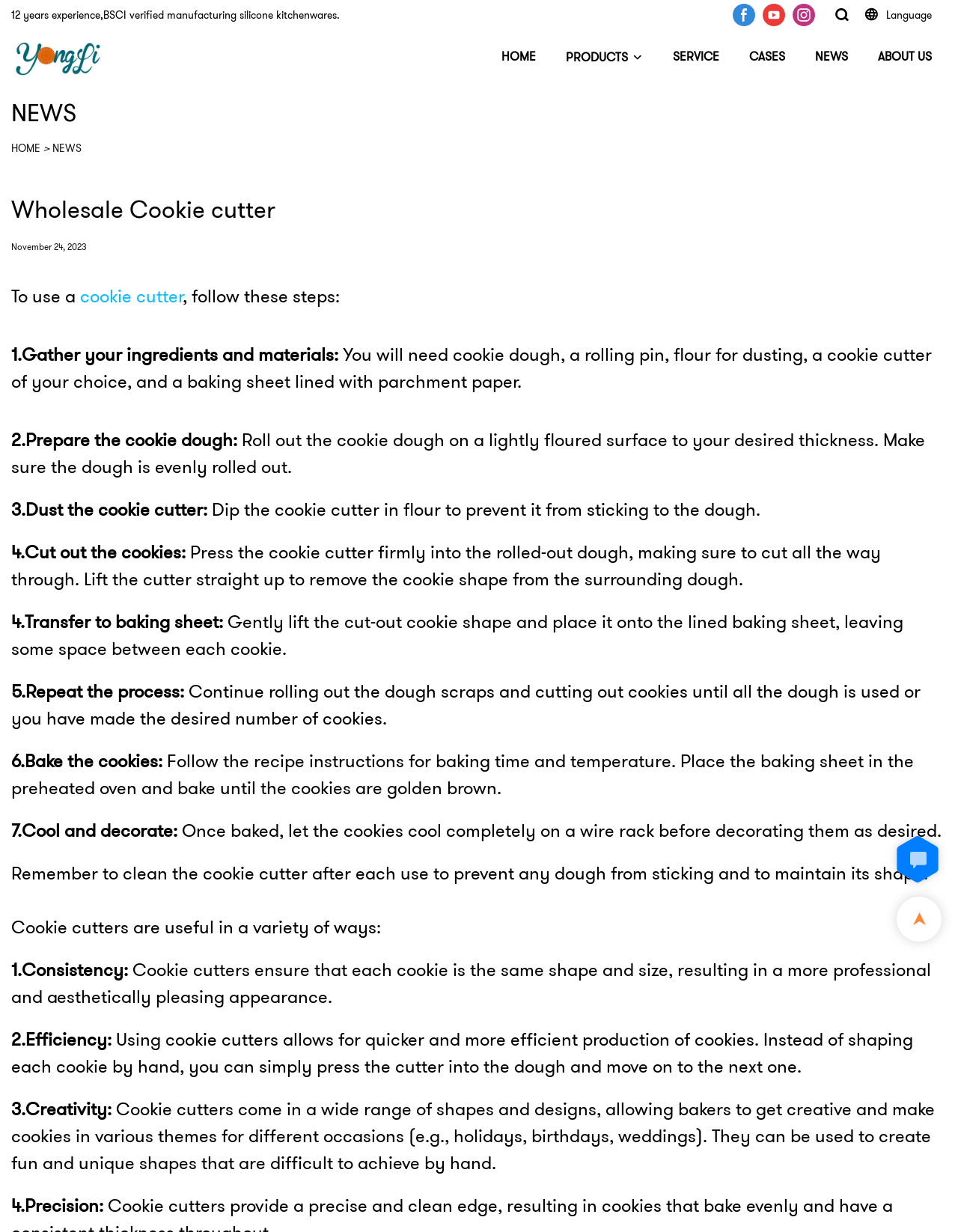Give a detailed account of the webpage.

The webpage is about Yongli, a wholesale cookie cutter manufacturer with 12 years of experience and BSCI verification. At the top, there are social media links to Facebook, YouTube, and Instagram, as well as a language selection option. Below this, there is a logo and a navigation menu with links to HOME, PRODUCTS, SERVICE, CASES, NEWS, and ABOUT US.

The main content of the page is a tutorial on how to use a cookie cutter, with a heading "Wholesale Cookie cutter" and a date "November 24, 2023". The tutorial is divided into 7 steps, each with a brief description and instructions. The steps are: gathering ingredients and materials, preparing the cookie dough, dusting the cookie cutter, cutting out the cookies, transferring to a baking sheet, repeating the process, and baking and cooling the cookies.

Throughout the tutorial, there are several paragraphs of text explaining each step in detail. The text is accompanied by no images, but there are two small images at the bottom of the page, possibly related to cookie cutters or baking.

The webpage also highlights the benefits of using cookie cutters, including consistency, efficiency, creativity, and precision. These points are explained in separate paragraphs, emphasizing the advantages of using cookie cutters in baking.